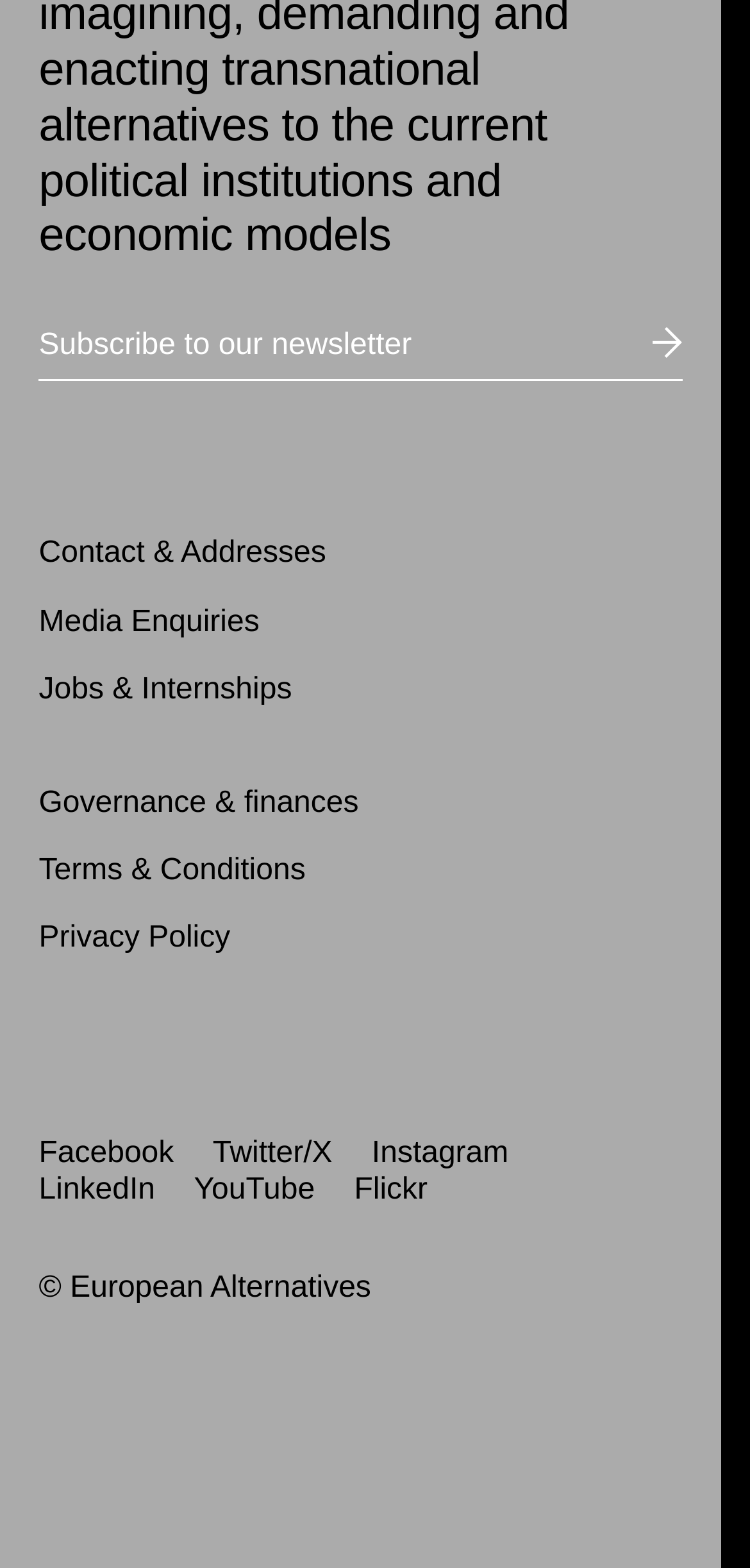How many links are there in the footer?
Refer to the image and respond with a one-word or short-phrase answer.

11